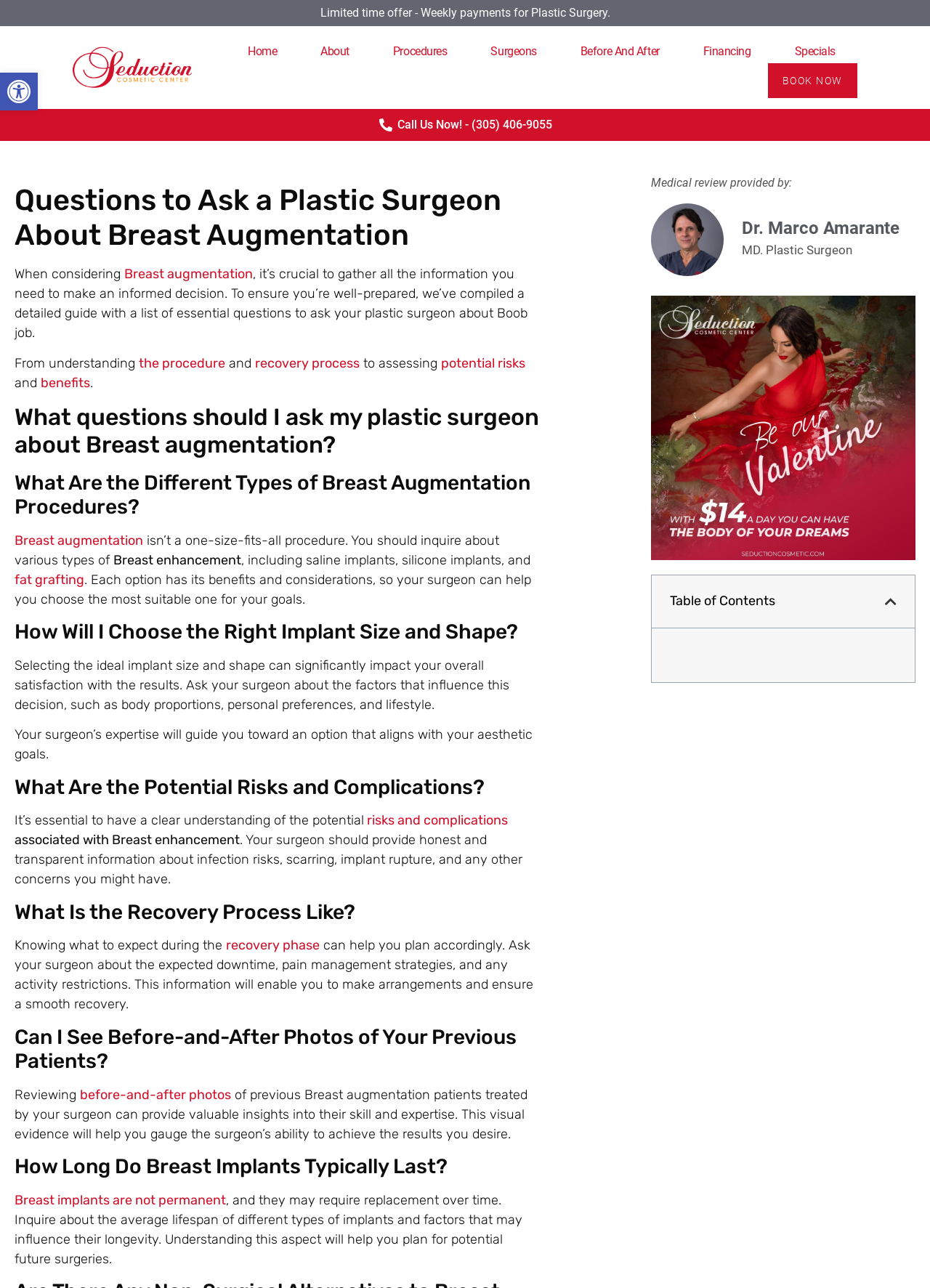Respond to the following question using a concise word or phrase: 
What can you expect during the recovery phase of breast augmentation?

Downtime, pain management, and activity restrictions